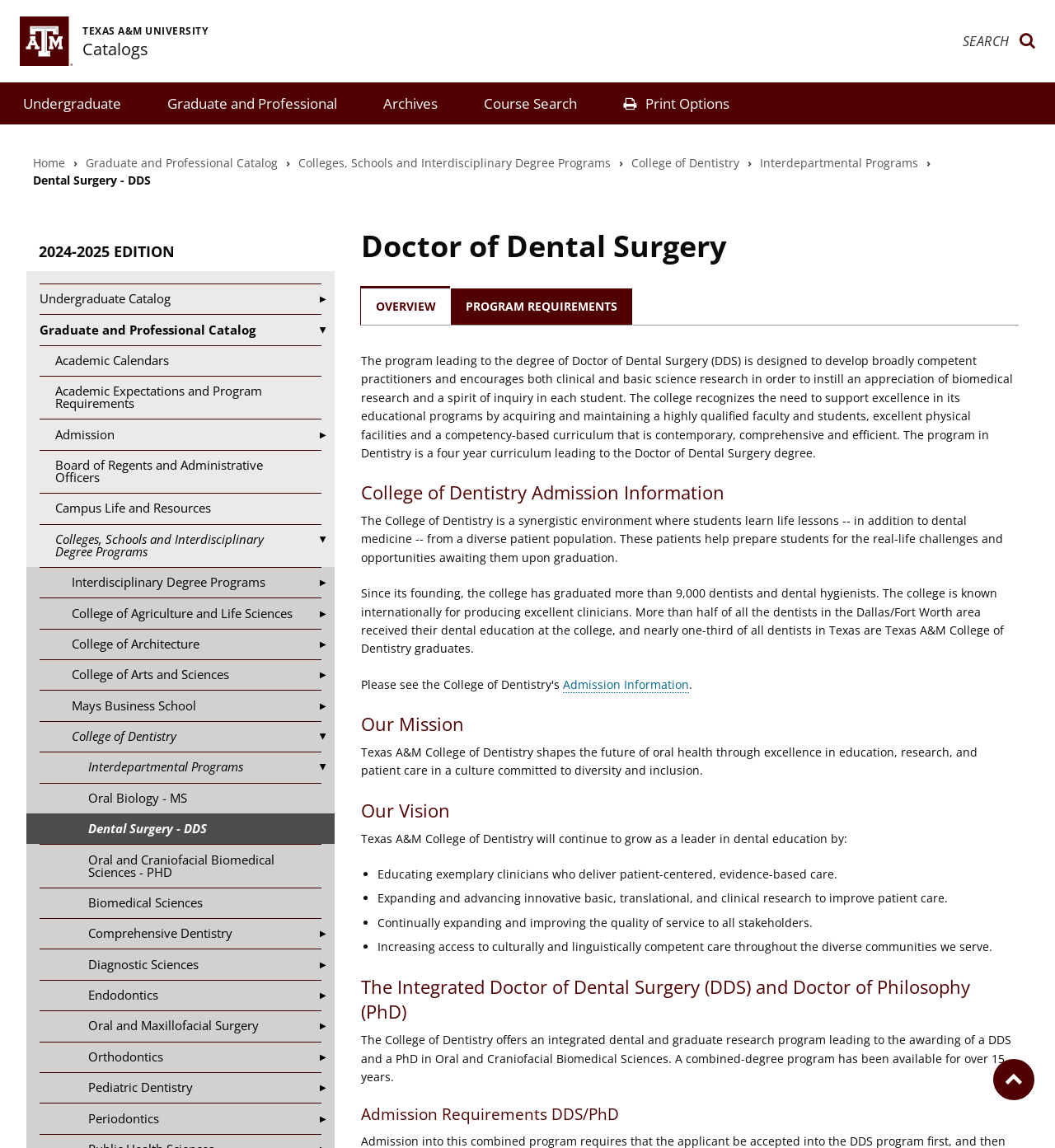Specify the bounding box coordinates of the region I need to click to perform the following instruction: "Toggle the Graduate and Professional Catalog". The coordinates must be four float numbers in the range of 0 to 1, i.e., [left, top, right, bottom].

[0.288, 0.274, 0.317, 0.301]